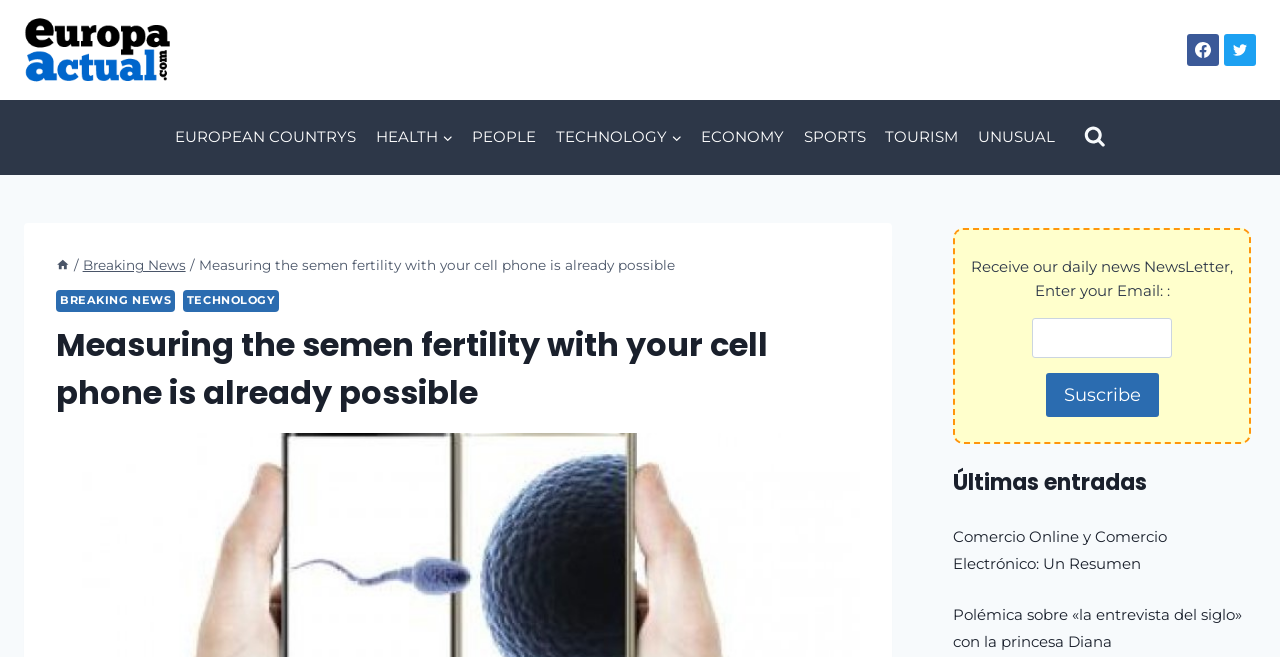Given the webpage screenshot and the description, determine the bounding box coordinates (top-left x, top-left y, bottom-right x, bottom-right y) that define the location of the UI element matching this description: Breaking News

[0.065, 0.391, 0.145, 0.416]